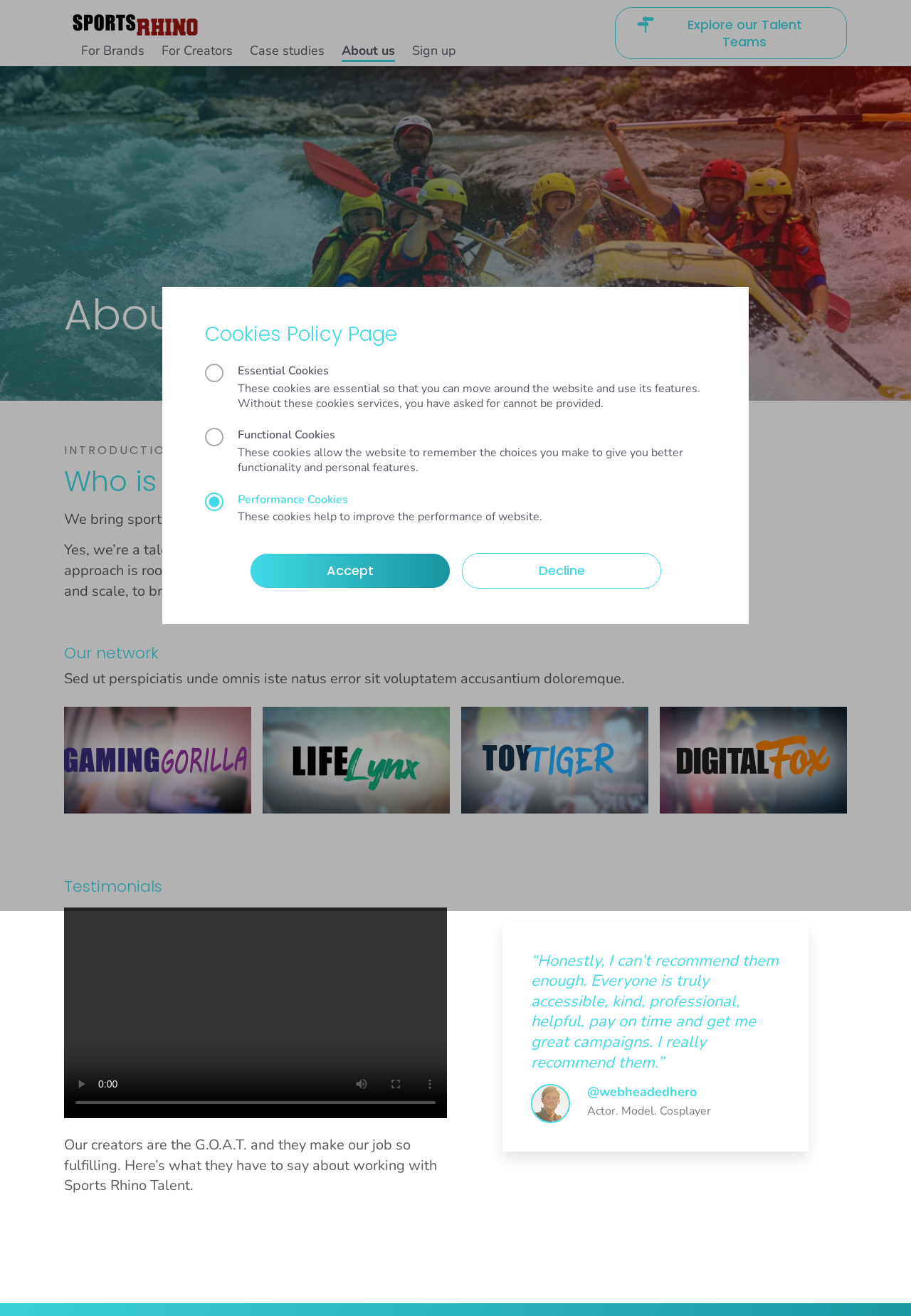Could you please study the image and provide a detailed answer to the question:
What is the title of the section that describes the company's approach?

After analyzing the webpage structure, I found a heading element with the text 'Who is Sports Rhino Talent?' which appears to be the title of a section that describes the company's approach and values.